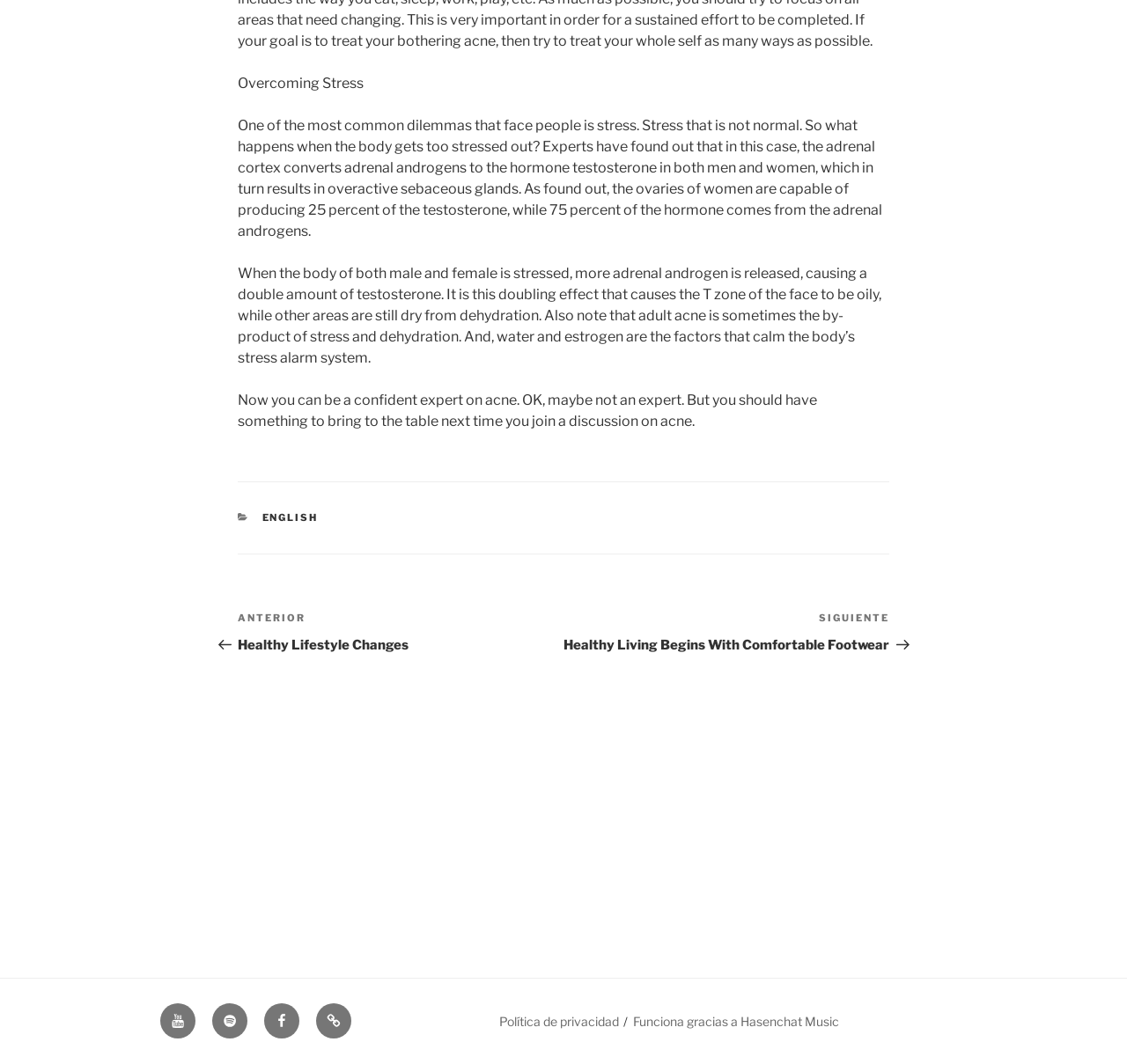Please find the bounding box for the UI component described as follows: "Facebook".

[0.234, 0.943, 0.266, 0.976]